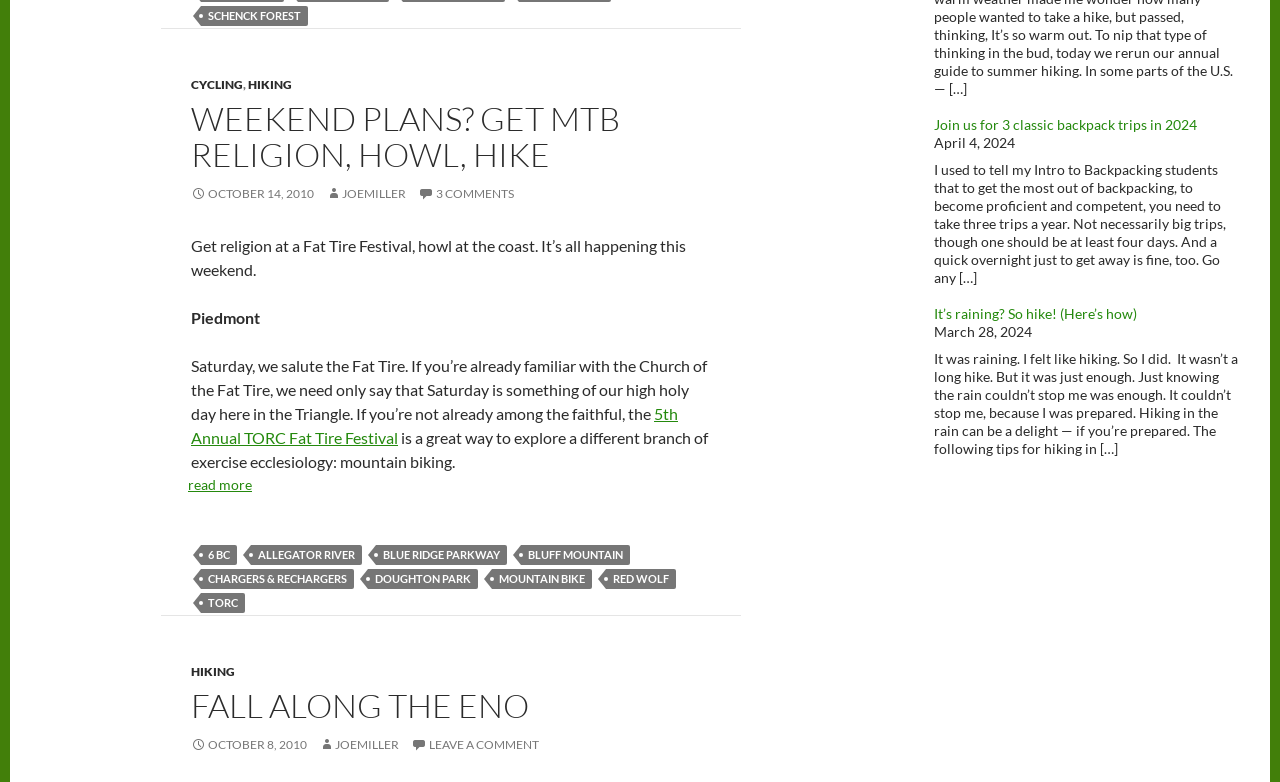Can you identify the bounding box coordinates of the clickable region needed to carry out this instruction: 'Join the 3 classic backpack trips in 2024'? The coordinates should be four float numbers within the range of 0 to 1, stated as [left, top, right, bottom].

[0.73, 0.148, 0.935, 0.169]